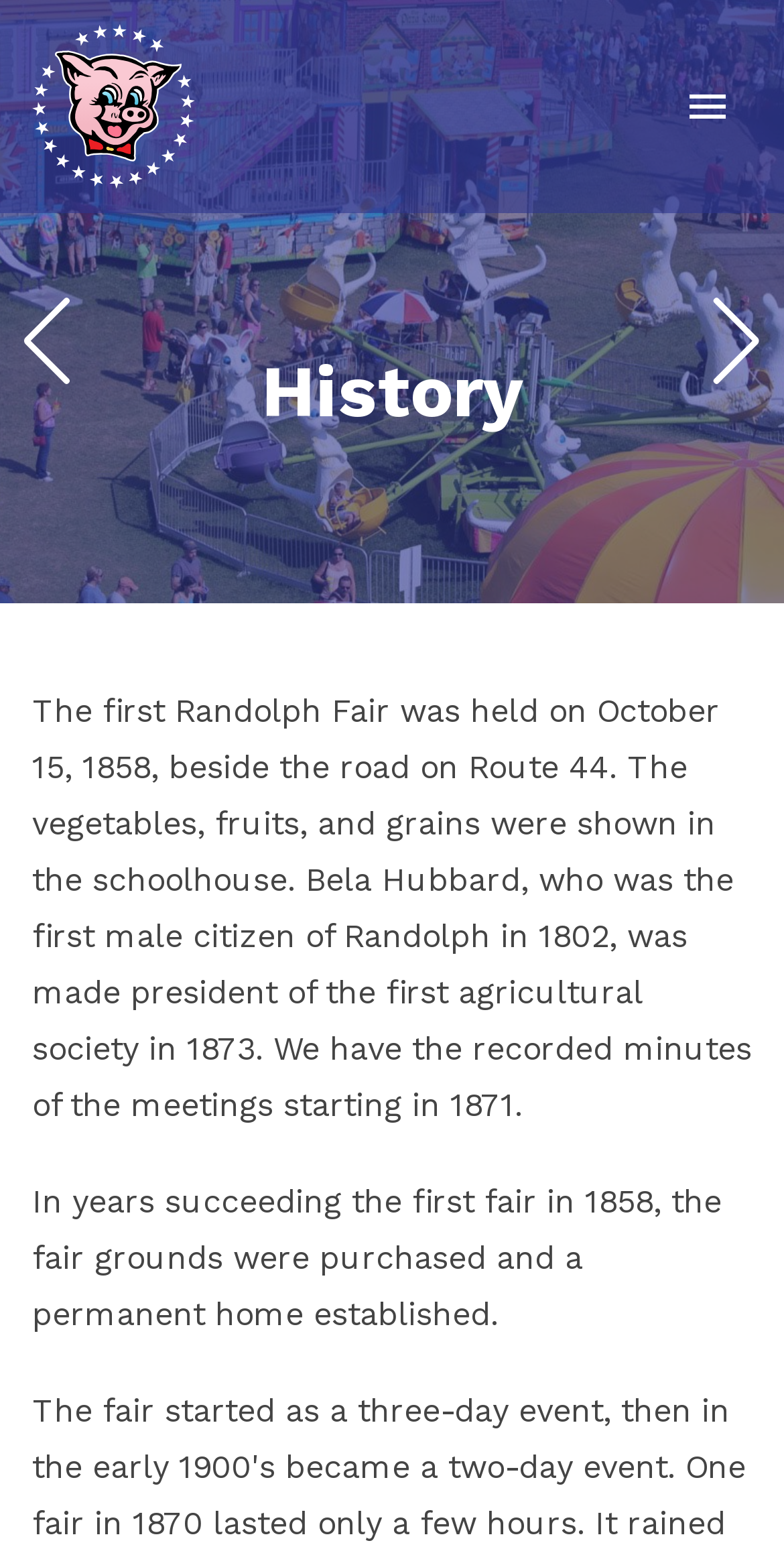Find the bounding box coordinates for the HTML element described as: "Lawn & Garden". The coordinates should consist of four float values between 0 and 1, i.e., [left, top, right, bottom].

None